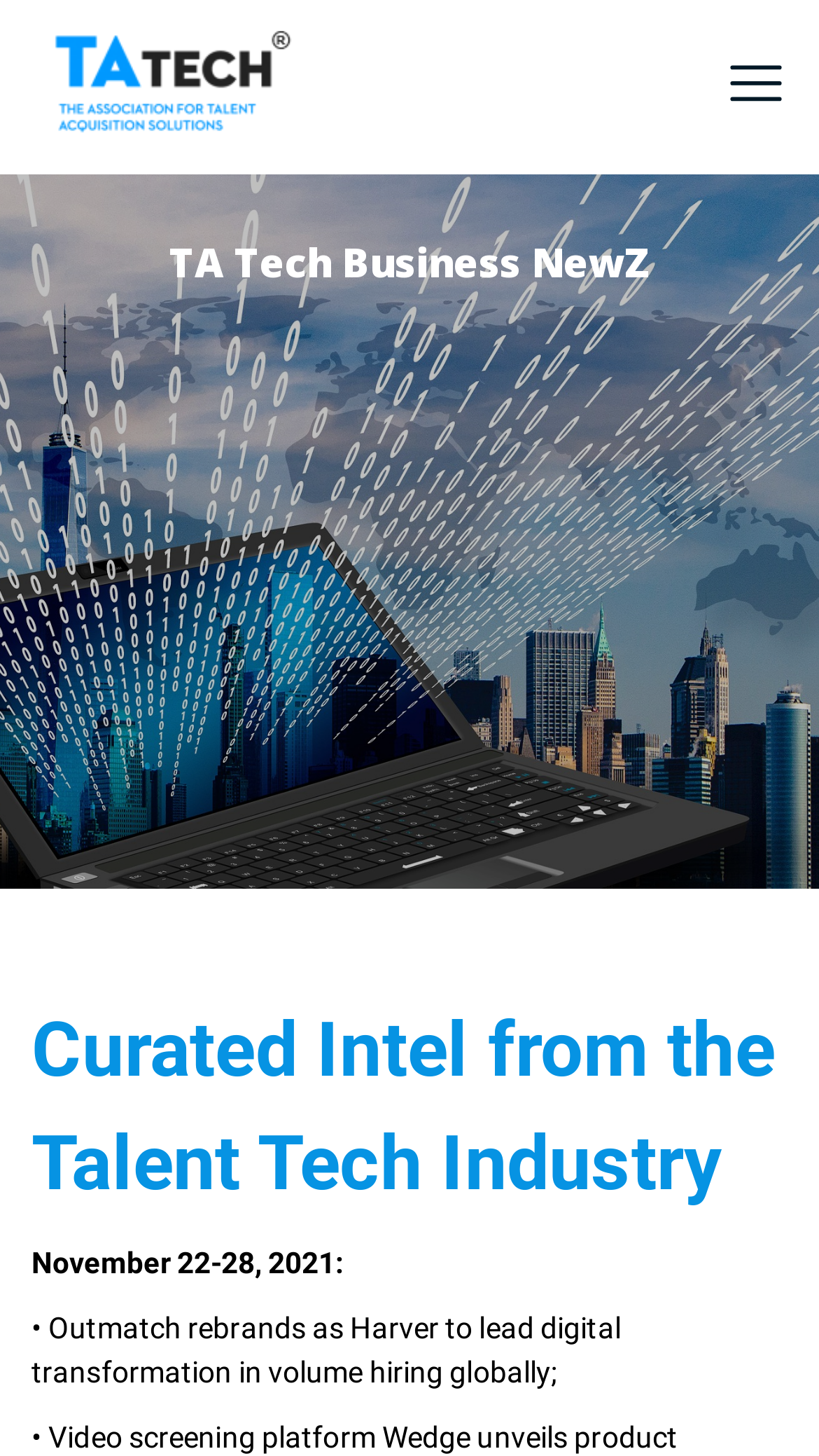What is the logo of the website?
Give a one-word or short phrase answer based on the image.

site-logo